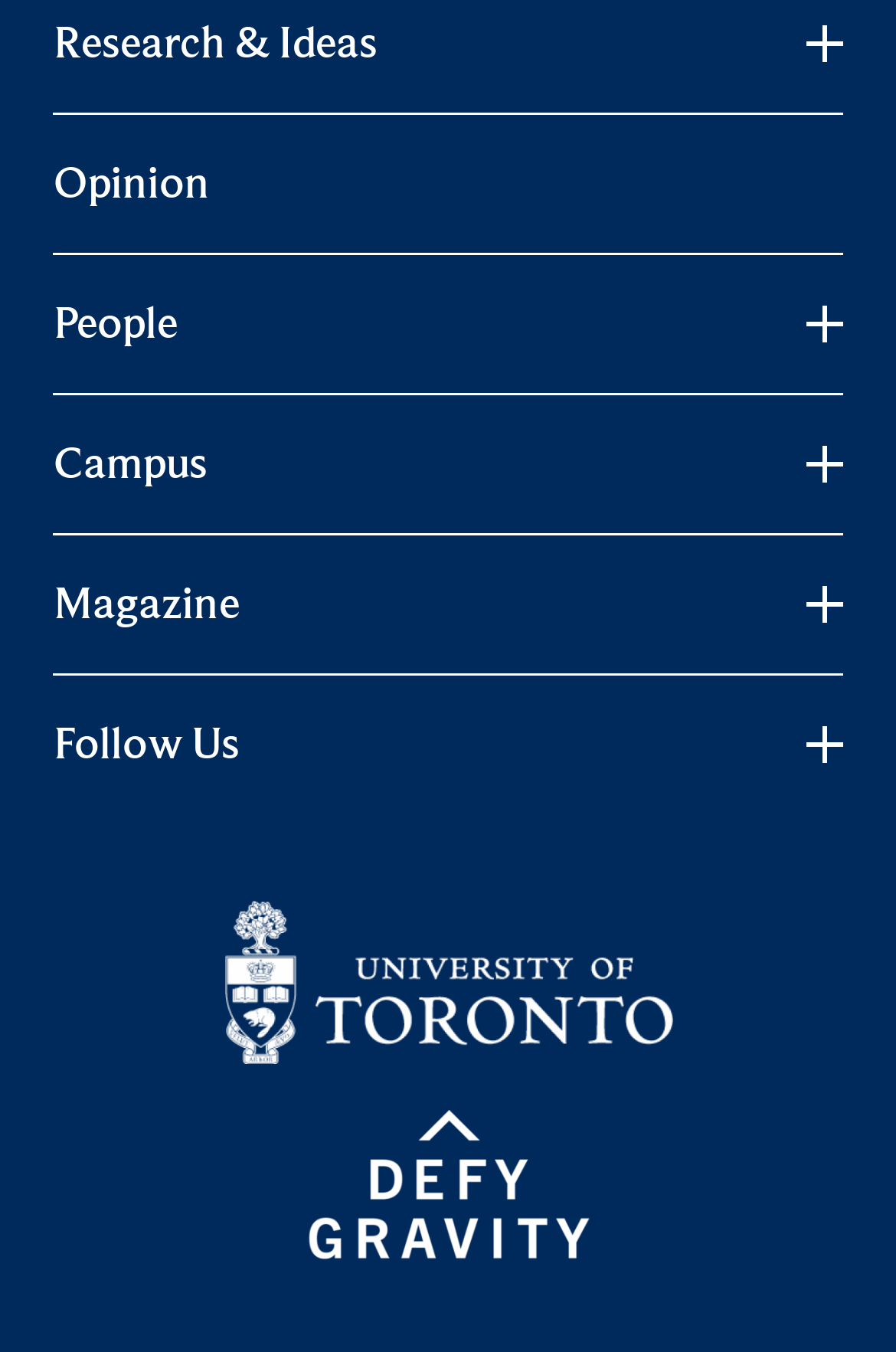Indicate the bounding box coordinates of the clickable region to achieve the following instruction: "Toggle Opinion menu items."

[0.899, 0.018, 0.94, 0.045]